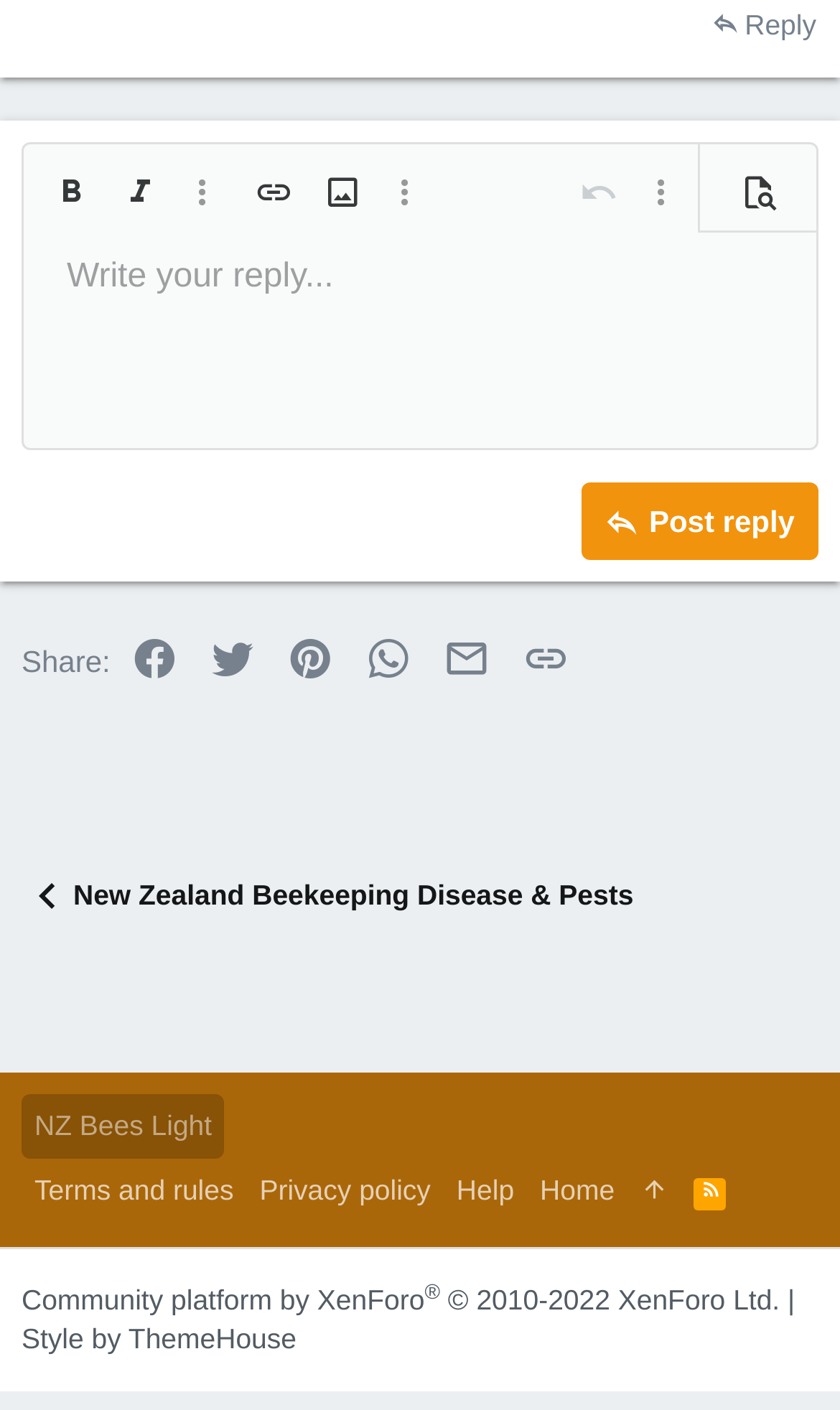What is the function of the 'Post reply' button?
Based on the screenshot, provide a one-word or short-phrase response.

Submit a reply